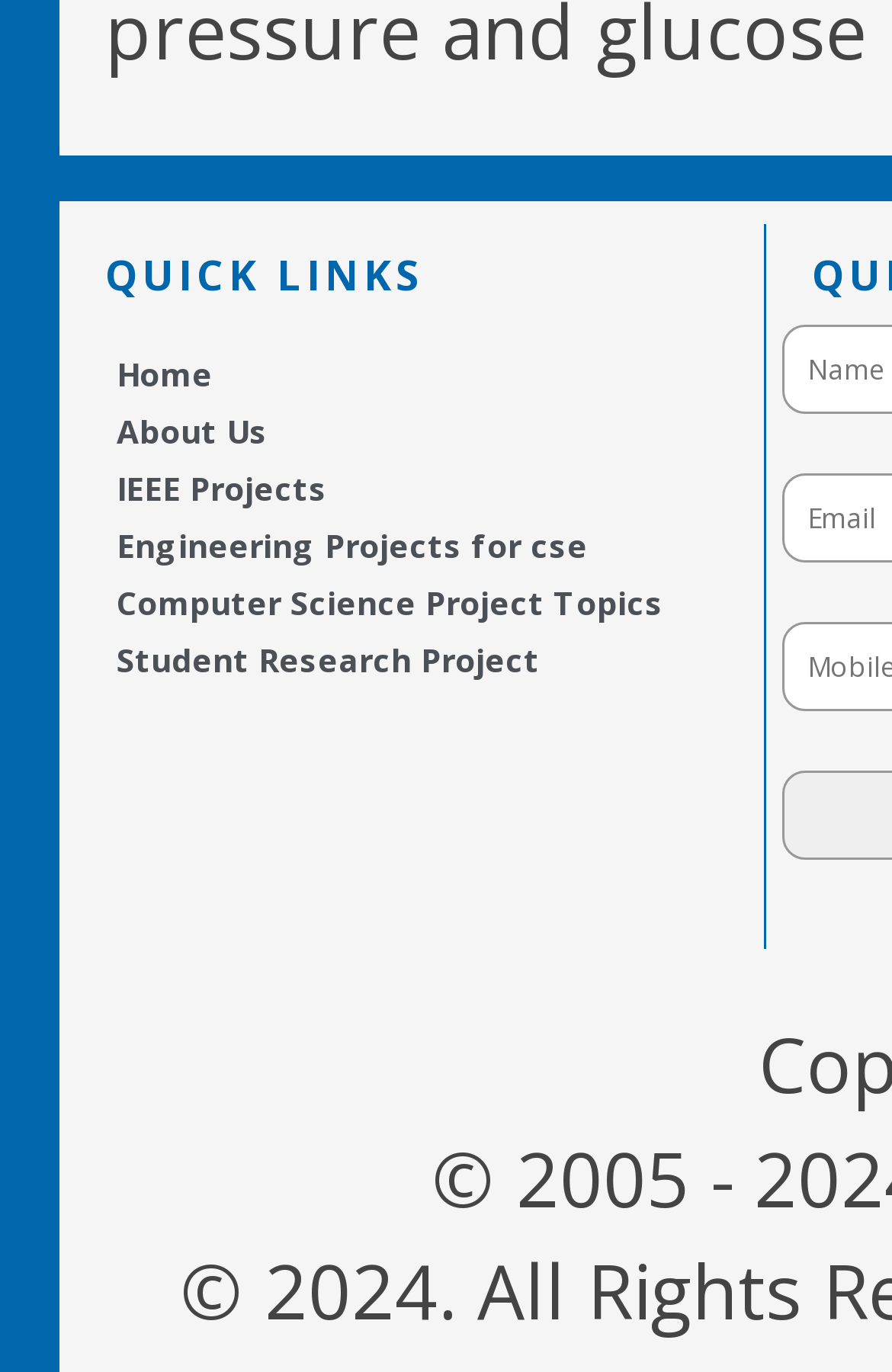Bounding box coordinates are specified in the format (top-left x, top-left y, bottom-right x, bottom-right y). All values are floating point numbers bounded between 0 and 1. Please provide the bounding box coordinate of the region this sentence describes: IEEE Projects

[0.131, 0.34, 0.367, 0.372]